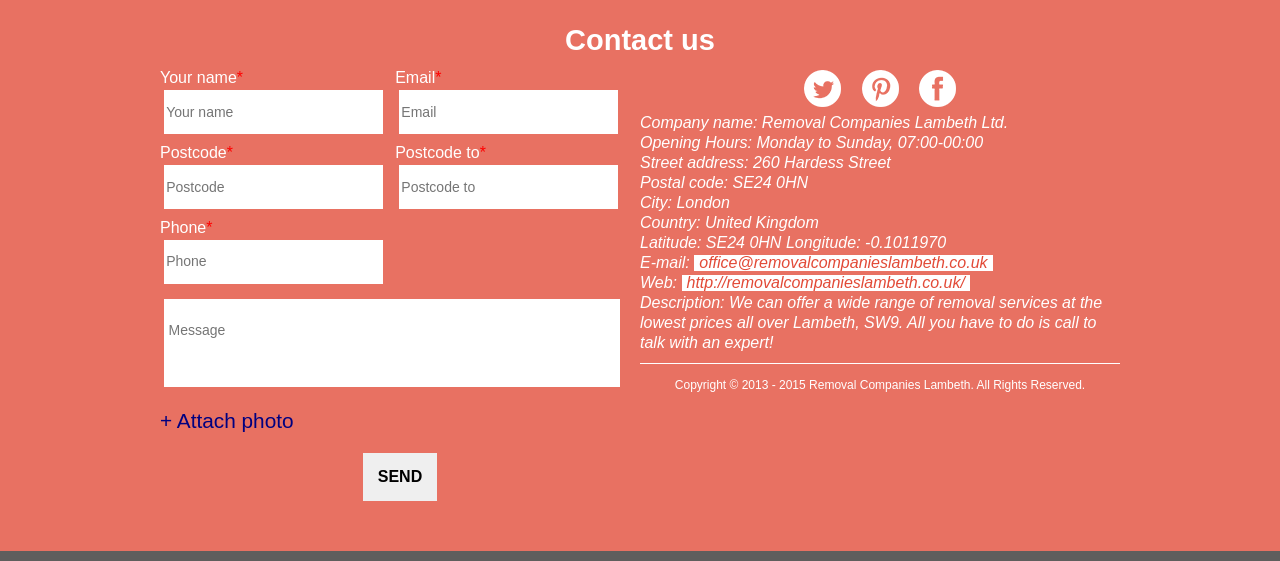Please determine the bounding box coordinates of the element to click in order to execute the following instruction: "Click the SEND button". The coordinates should be four float numbers between 0 and 1, specified as [left, top, right, bottom].

[0.283, 0.807, 0.342, 0.892]